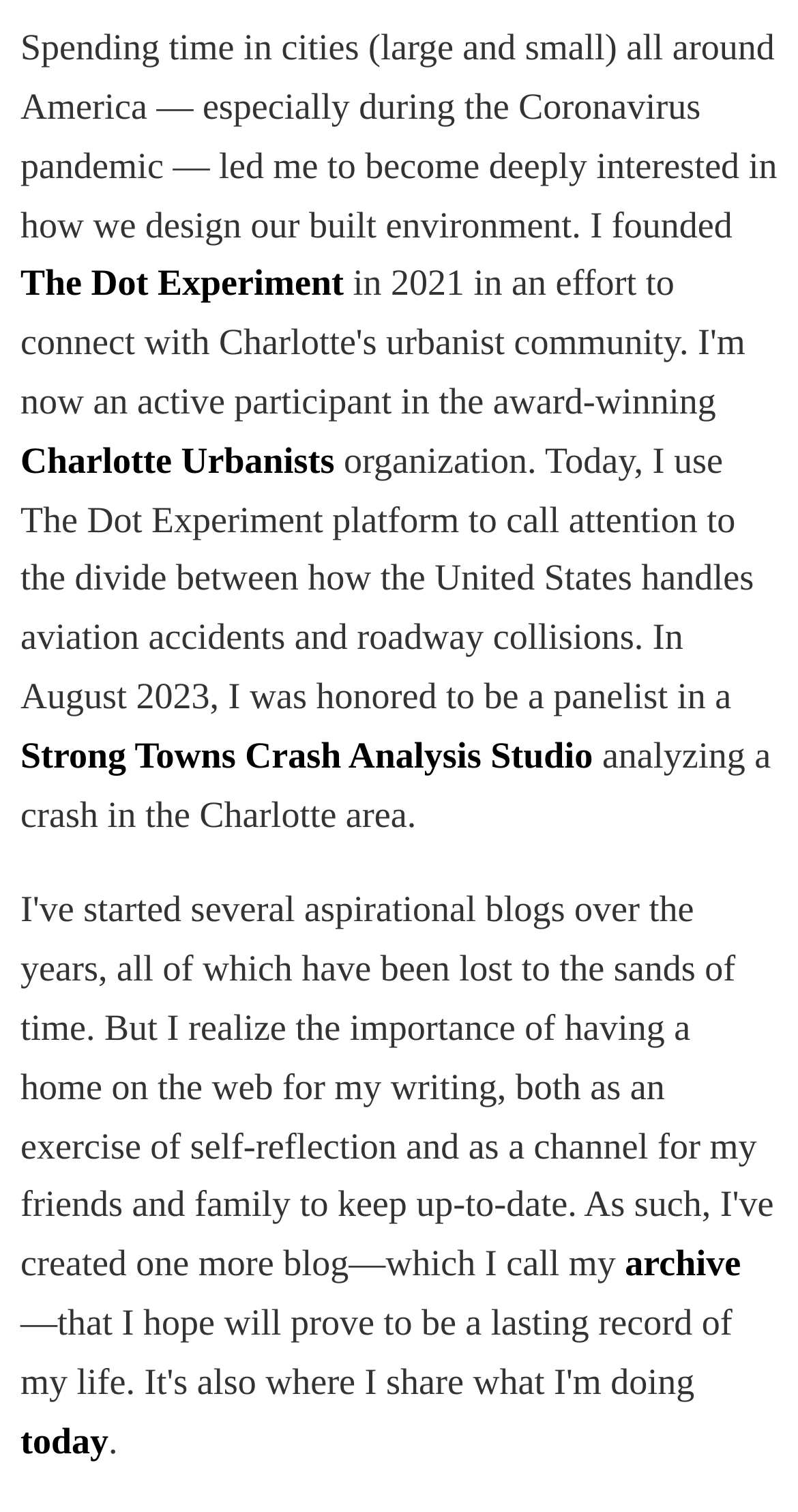Answer succinctly with a single word or phrase:
What is the name of the platform used by the founder?

The Dot Experiment